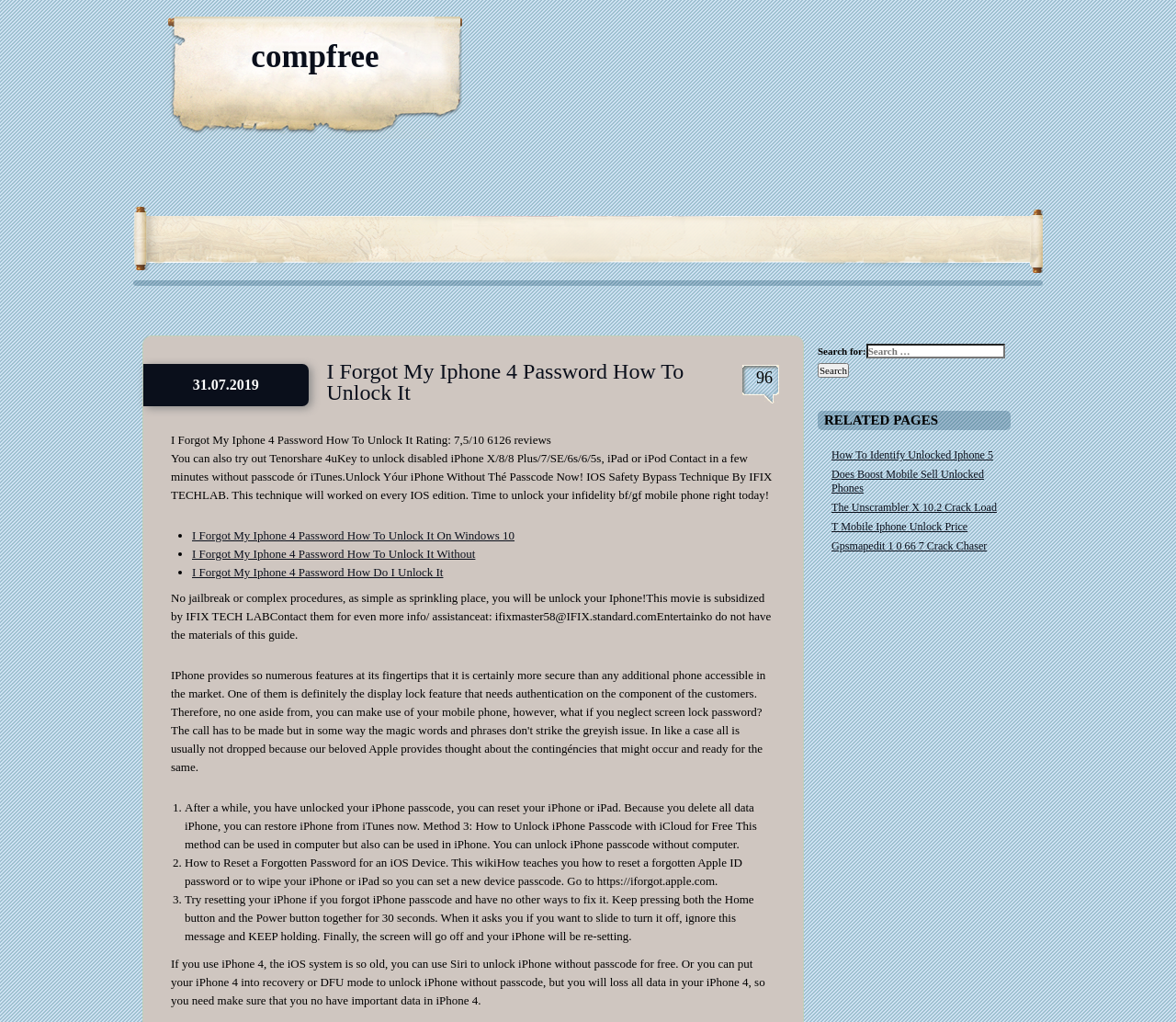Please identify the bounding box coordinates of the element on the webpage that should be clicked to follow this instruction: "Read related page about How To Identify Unlocked Iphone 5". The bounding box coordinates should be given as four float numbers between 0 and 1, formatted as [left, top, right, bottom].

[0.707, 0.439, 0.844, 0.451]